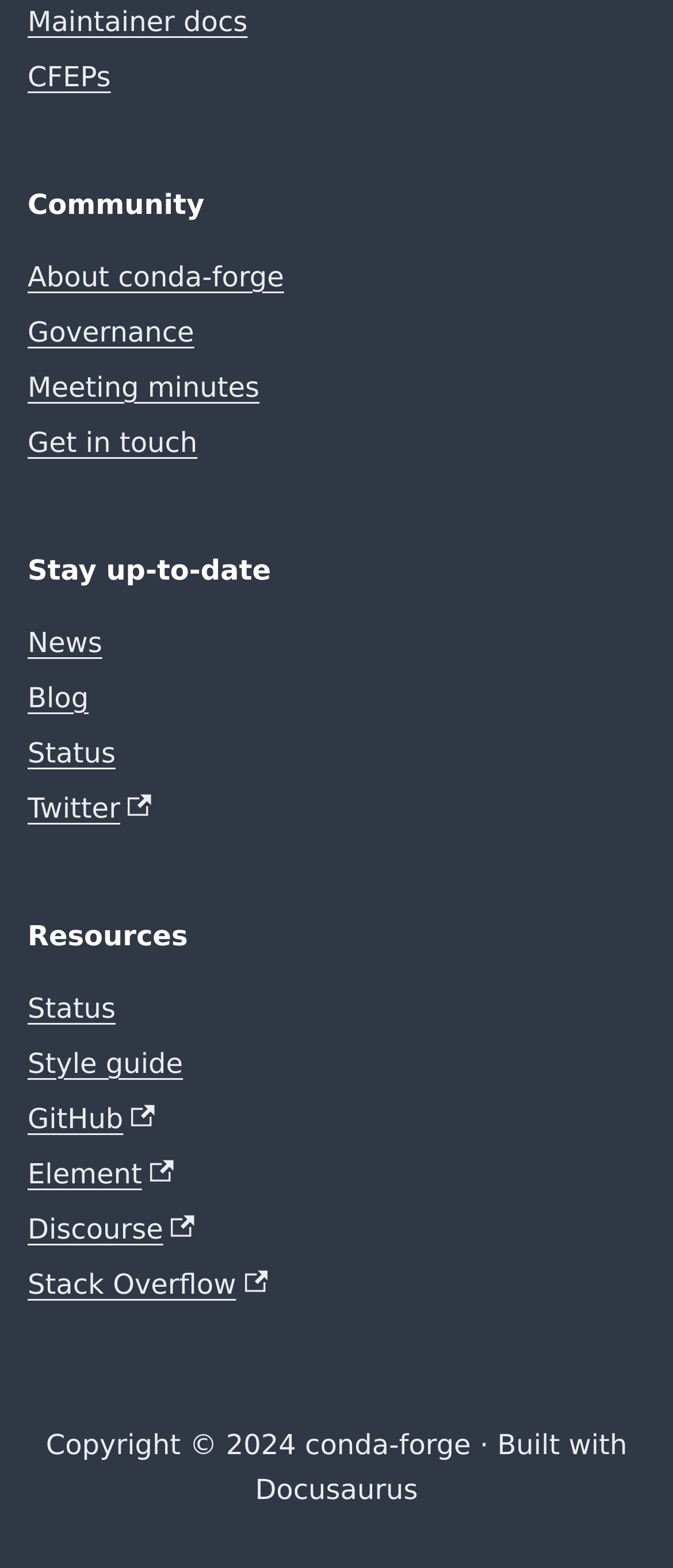Give the bounding box coordinates for the element described as: "Get in touch".

[0.041, 0.265, 0.959, 0.3]